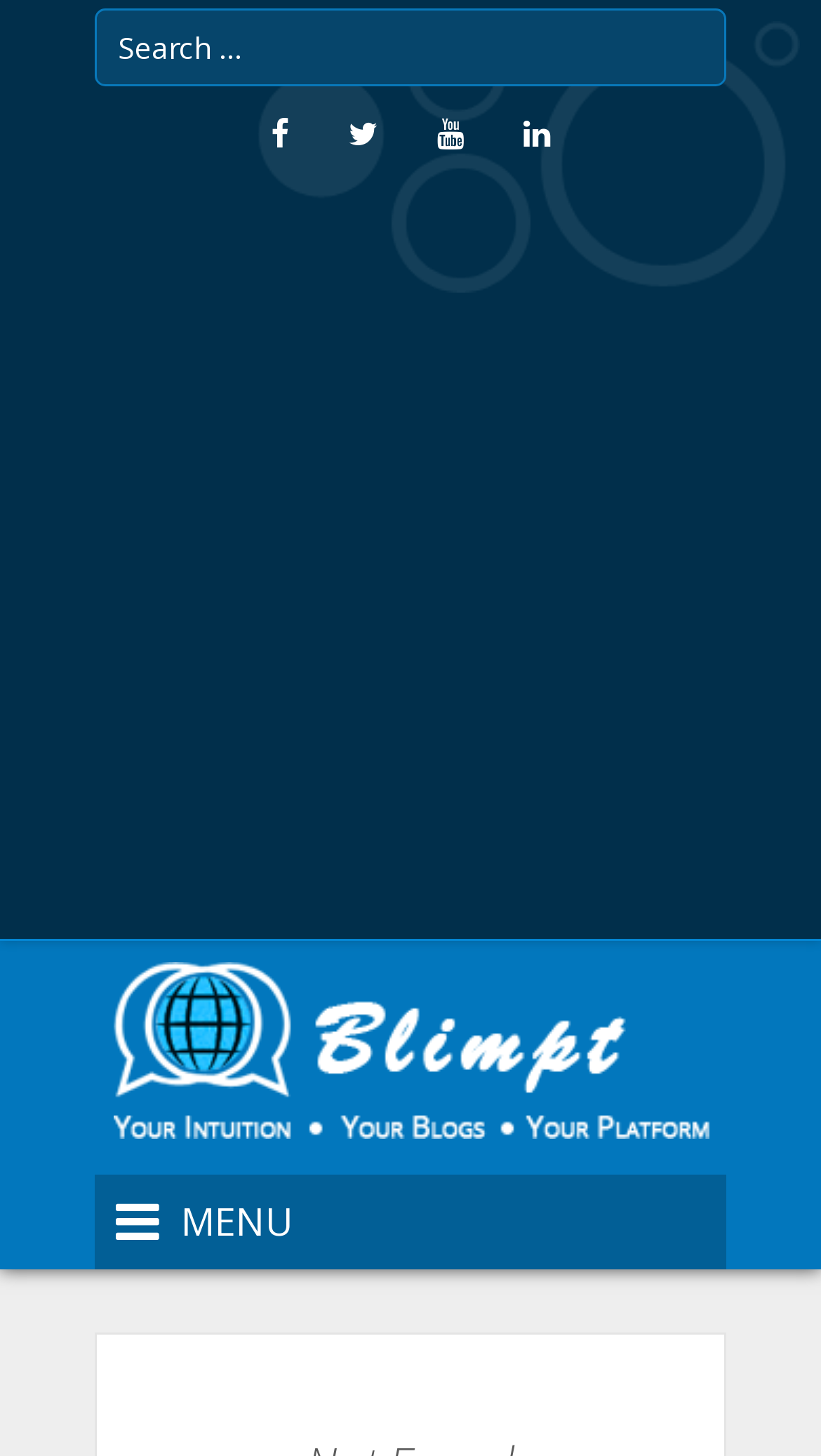What is the purpose of the search box?
Based on the screenshot, answer the question with a single word or phrase.

Search for content